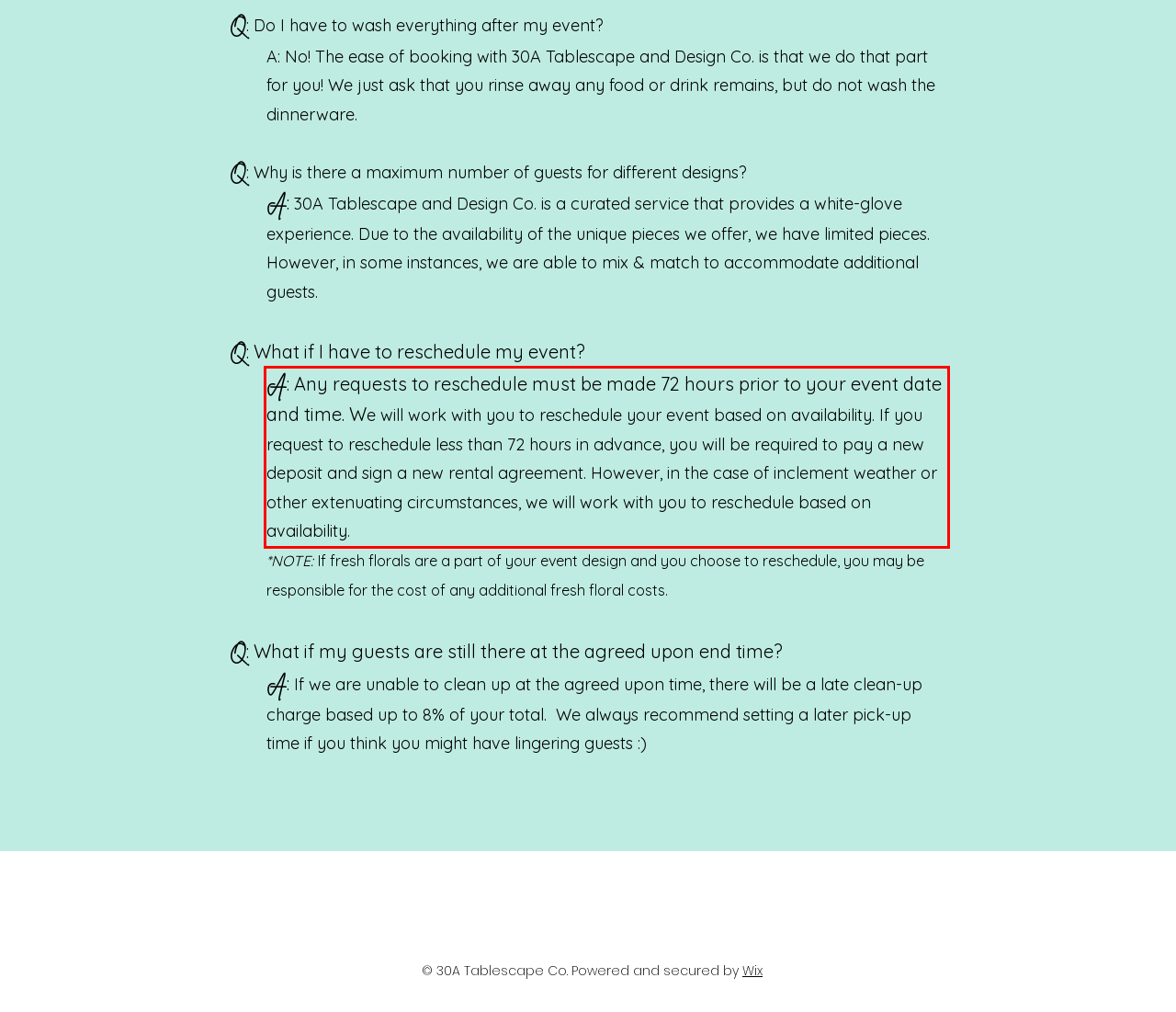Using the provided webpage screenshot, identify and read the text within the red rectangle bounding box.

A: Any requests to reschedule must be made 72 hours prior to your event date and time. We will work with you to reschedule your event based on availability. If you request to reschedule less than 72 hours in advance, you will be required to pay a new deposit and sign a new rental agreement. However, in the case of inclement weather or other extenuating circumstances, we will work with you to reschedule based on availability.